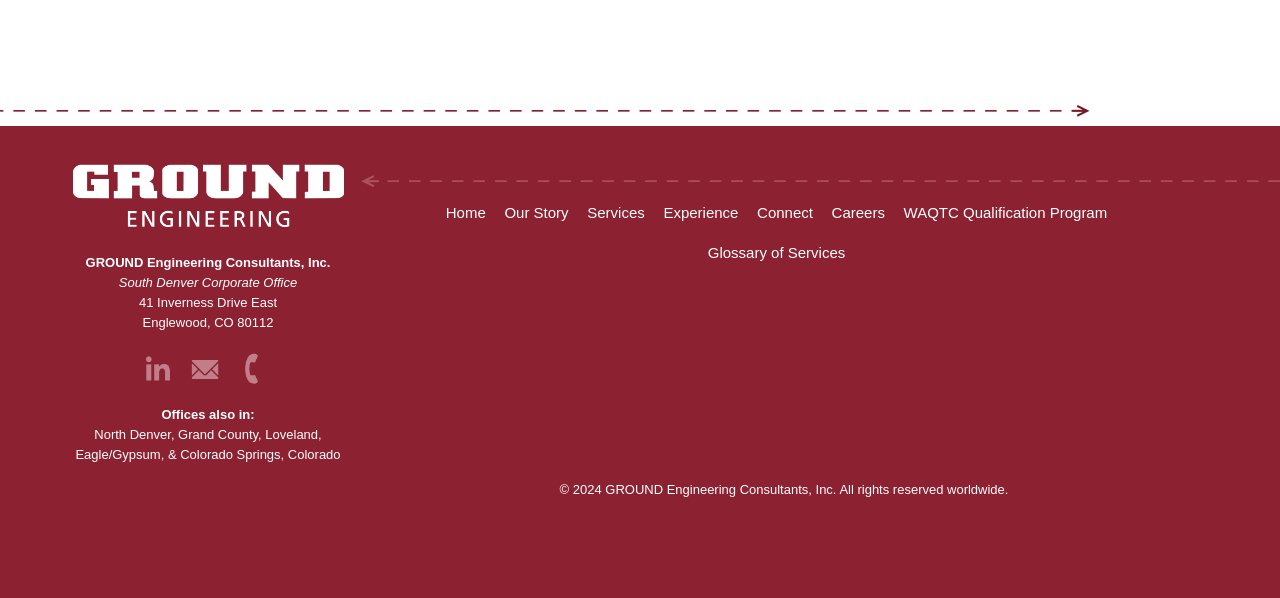Please locate the bounding box coordinates of the element that needs to be clicked to achieve the following instruction: "Contact the company via Email". The coordinates should be four float numbers between 0 and 1, i.e., [left, top, right, bottom].

[0.145, 0.582, 0.18, 0.657]